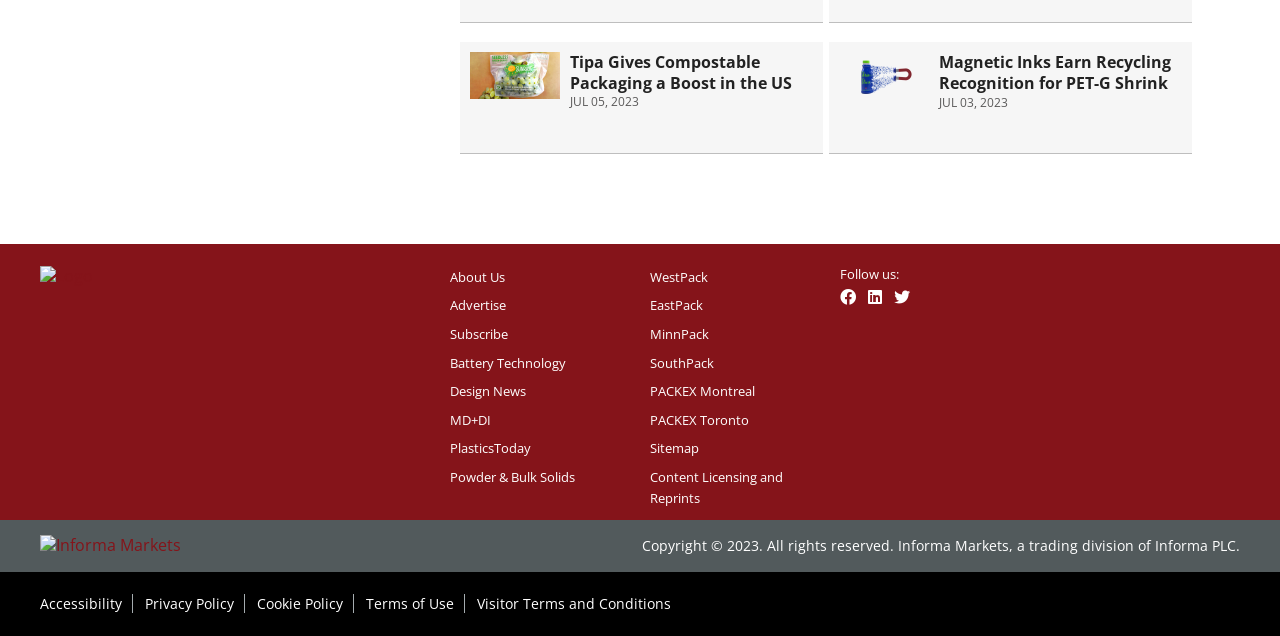What is the theme of the articles?
Answer the question with detailed information derived from the image.

I inferred the theme of the articles by looking at the image elements with descriptions such as 'Tipa-compostable-Grape-Bags' and 'Magnomer-Magmark-Bottle', which suggest that the articles are related to packaging and technology.